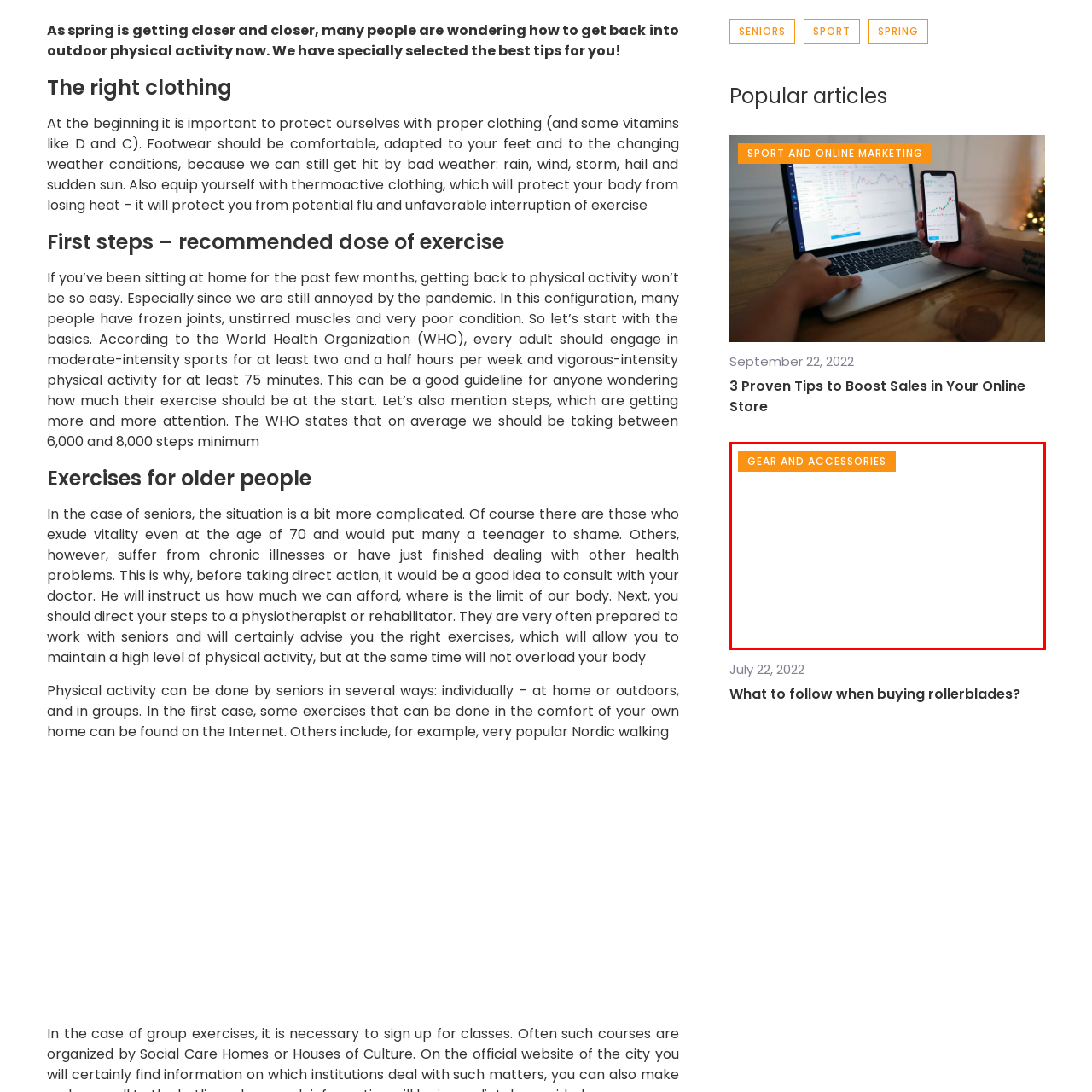Analyze and describe the image content within the red perimeter in detail.

The image features a vibrant orange banner with bold white text that reads "GEAR AND ACCESSORIES." This striking header is situated prominently, likely serving as a section title that guides readers to content related to gear and accessories, possibly in the context of outdoor activities or sports. The clean, minimalist design implies a focus on clarity and functionality, making it easy for audiences to navigate to relevant articles or tips about selecting the right gear for various outdoor physical activities, especially as the spring season approaches.